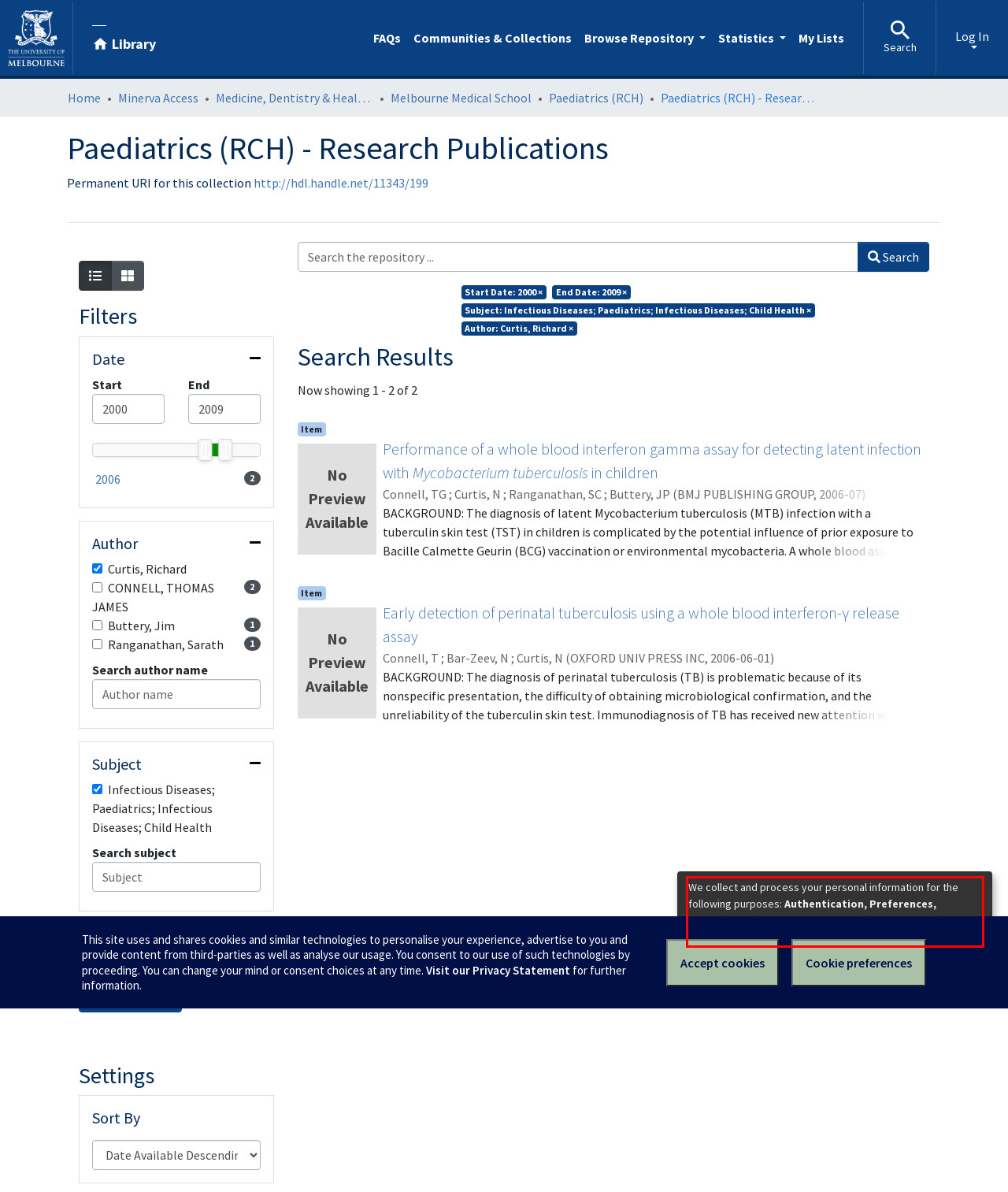Please extract the text content within the red bounding box on the webpage screenshot using OCR.

We collect and process your personal information for the following purposes: Authentication, Preferences, Acknowledgement and Statistics. To learn more, please read our privacy policy.